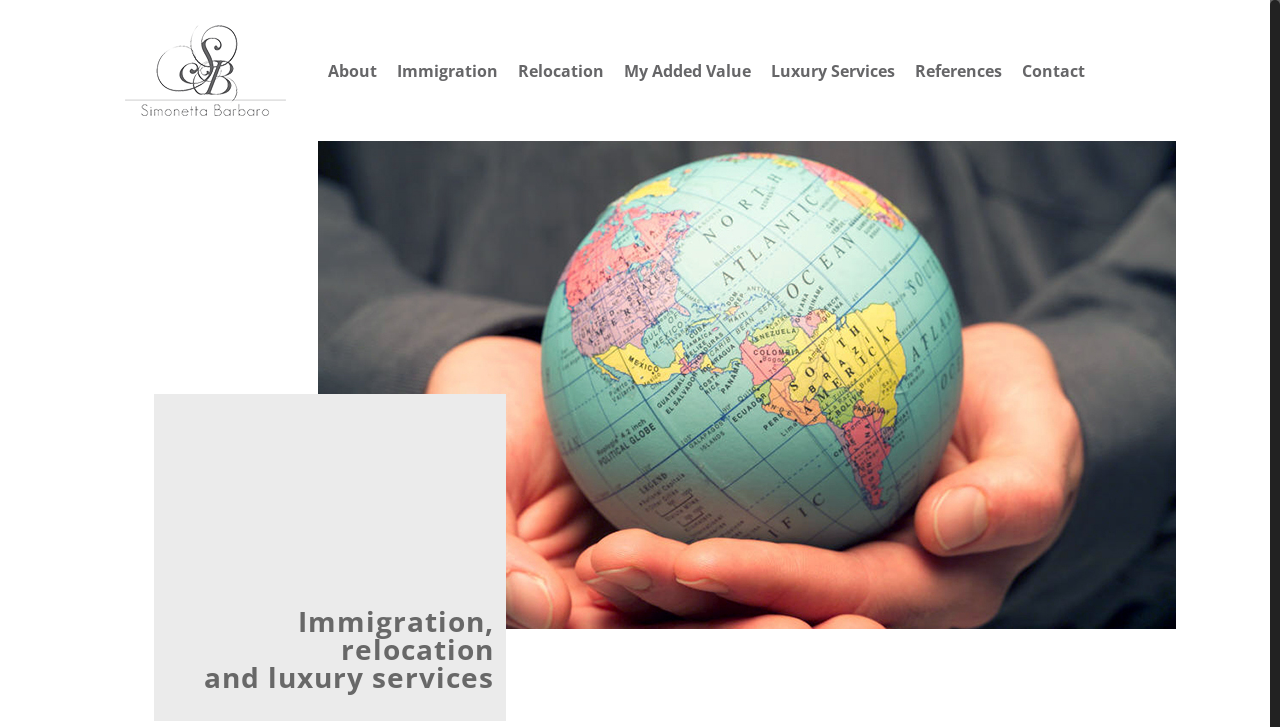Locate the UI element described by Immigration and provide its bounding box coordinates. Use the format (top-left x, top-left y, bottom-right x, bottom-right y) with all values as floating point numbers between 0 and 1.

[0.302, 0.0, 0.397, 0.194]